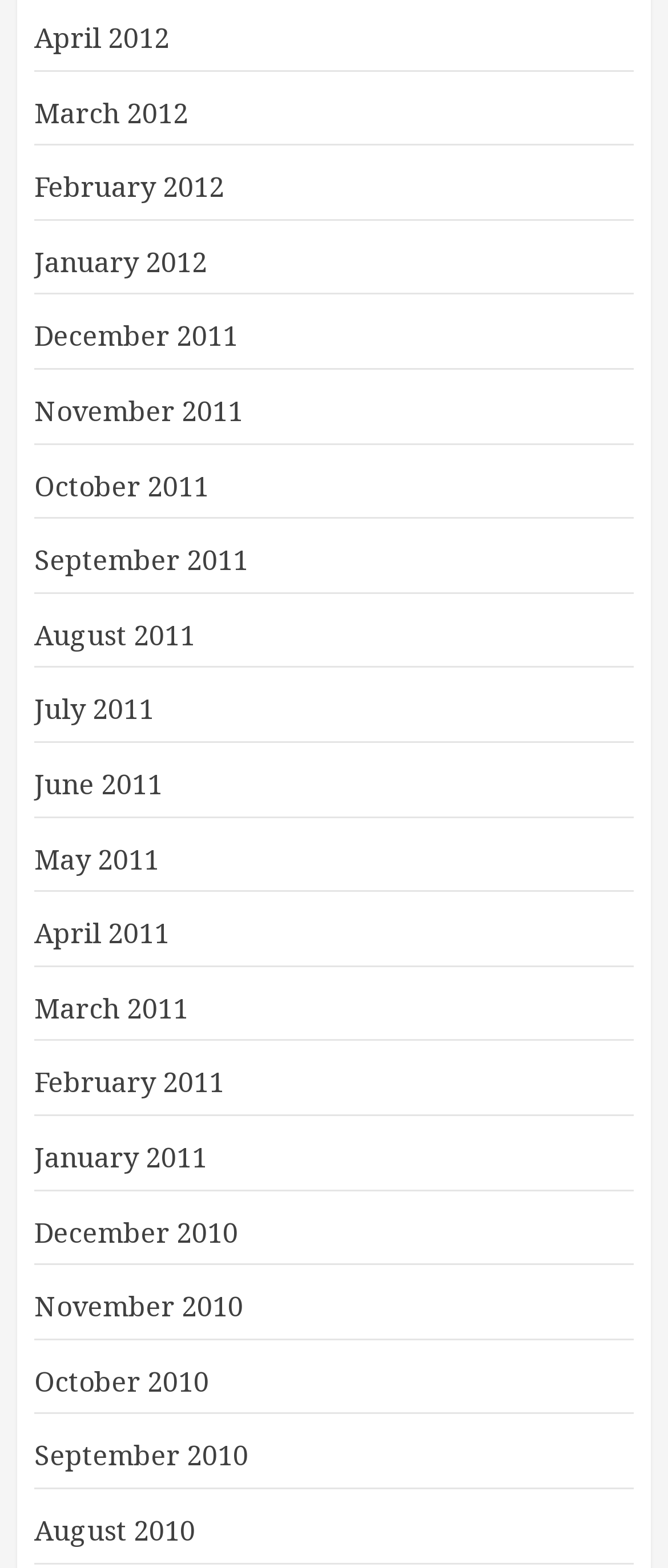Respond to the question below with a single word or phrase: How many links are there in the first row?

4